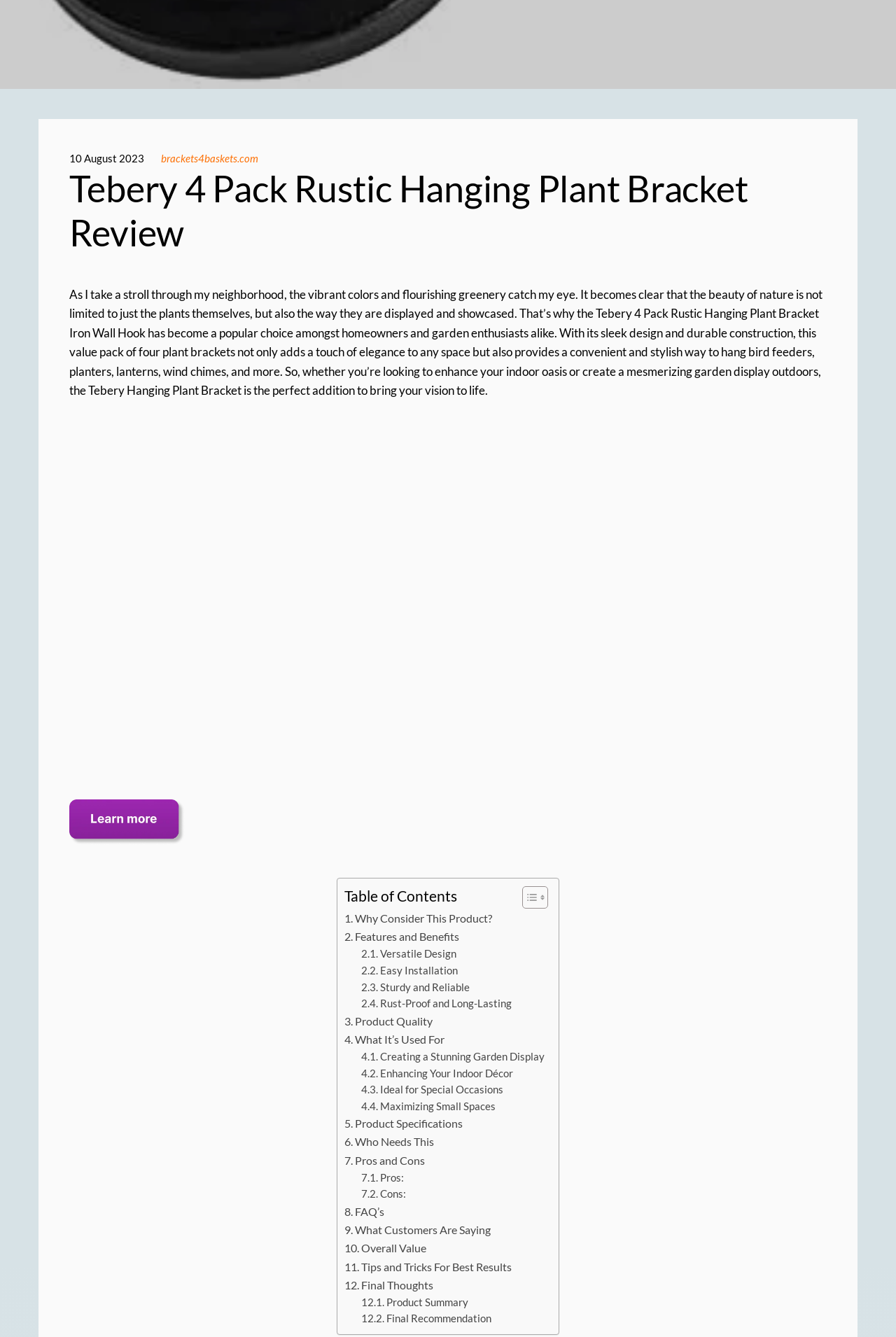Analyze the image and provide a detailed answer to the question: What is the purpose of the product?

The purpose of the product can be inferred from the static text element, which says 'With its sleek design and durable construction, this value pack of four plant brackets not only adds a touch of elegance to any space but also provides a convenient and stylish way to hang bird feeders, planters, lanterns, wind chimes, and more'.